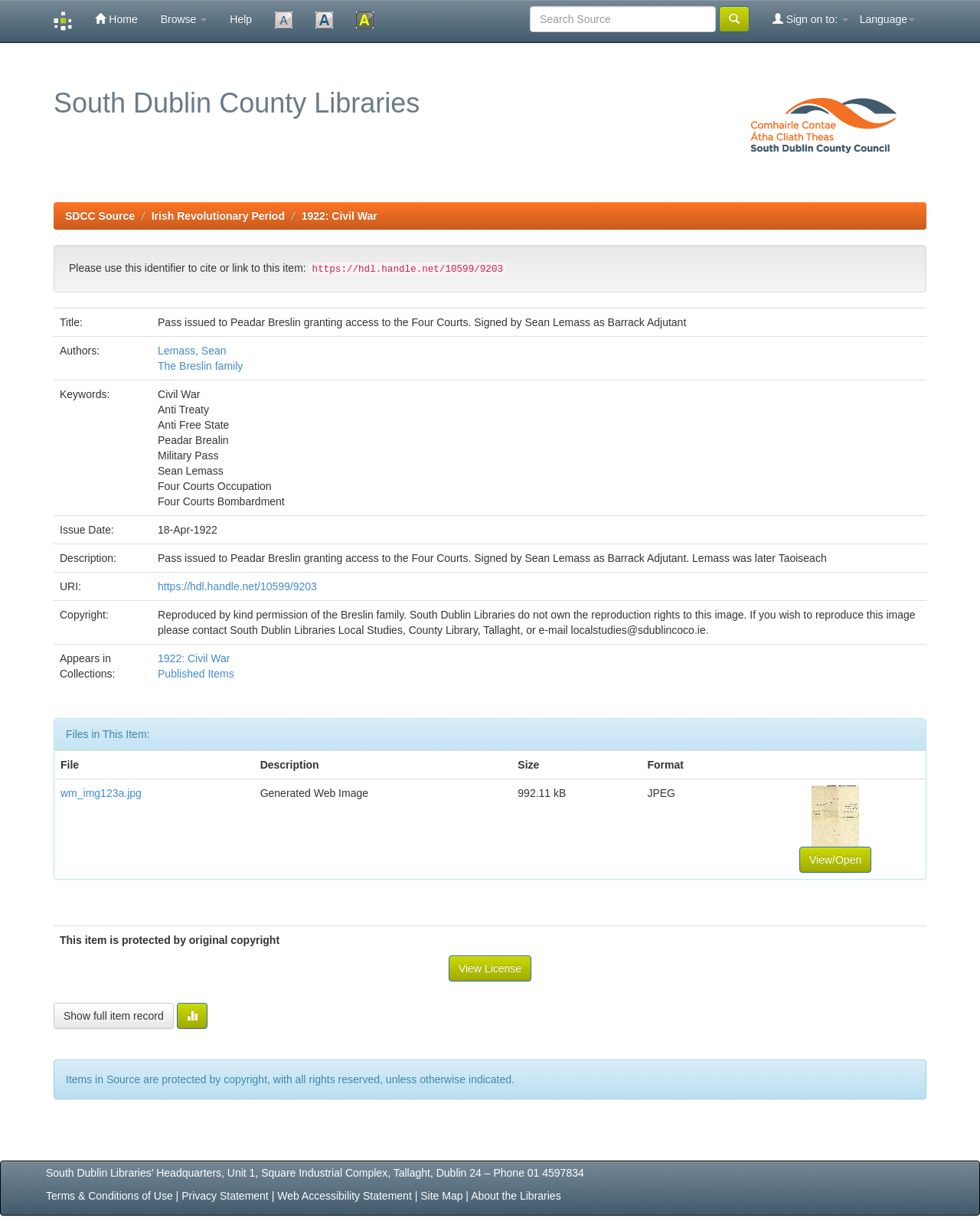Could you specify the bounding box coordinates for the clickable section to complete the following instruction: "Change to Large Size"?

[0.31, 0.0, 0.352, 0.033]